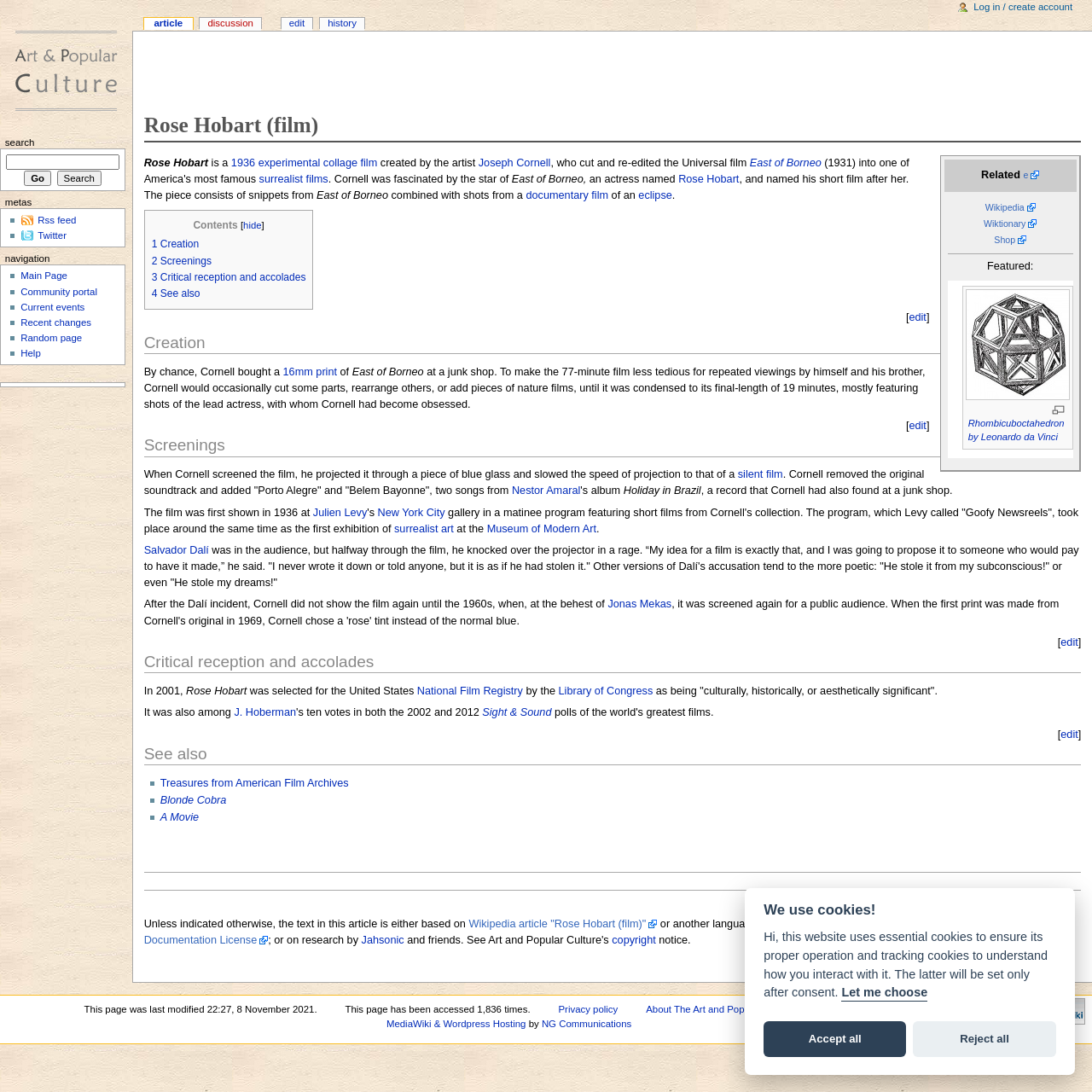Determine the bounding box coordinates of the clickable region to follow the instruction: "Read more about Joseph Cornell".

[0.438, 0.144, 0.504, 0.155]